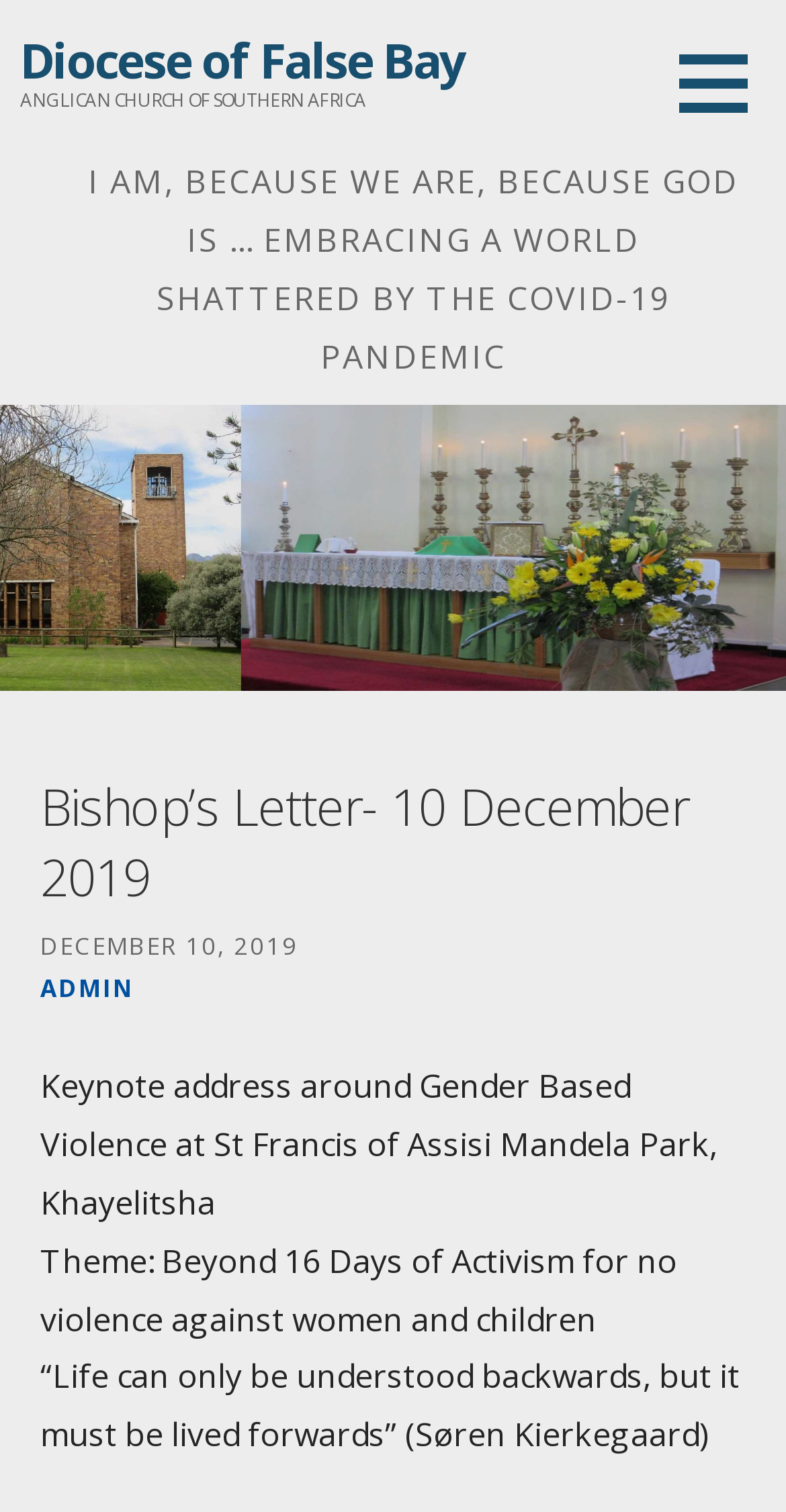What is the theme of the keynote address?
Please answer the question as detailed as possible.

I found the answer by examining the StaticText element with the text 'Theme: Beyond 16 Days of Activism for no violence against women and children' which is located below the heading 'Bishop’s Letter- 10 December 2019'.